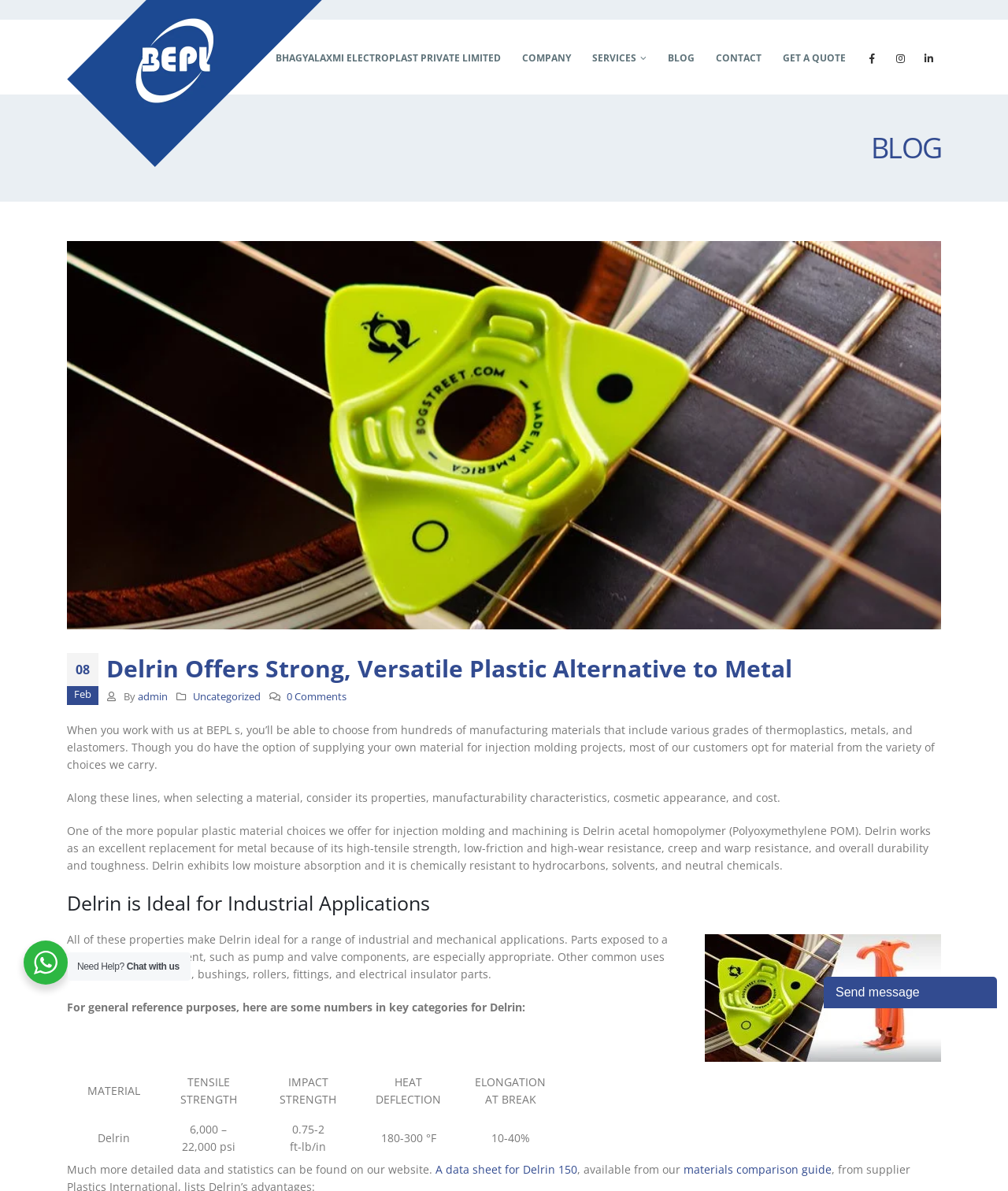Provide the bounding box coordinates, formatted as (top-left x, top-left y, bottom-right x, bottom-right y), with all values being floating point numbers between 0 and 1. Identify the bounding box of the UI element that matches the description: materials comparison guide

[0.678, 0.975, 0.825, 0.988]